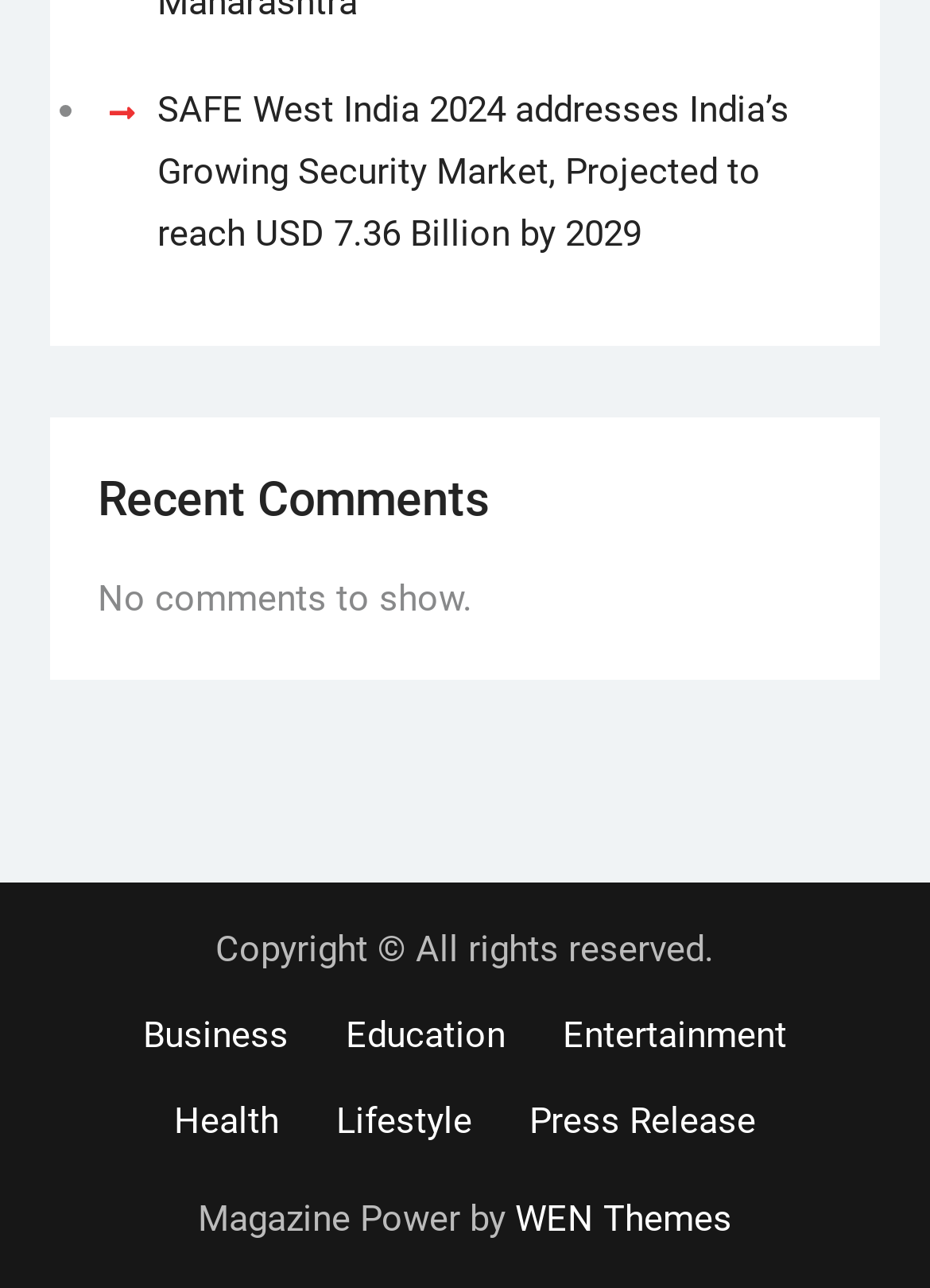Locate the bounding box of the UI element defined by this description: "WEN Themes". The coordinates should be given as four float numbers between 0 and 1, formatted as [left, top, right, bottom].

[0.554, 0.93, 0.787, 0.964]